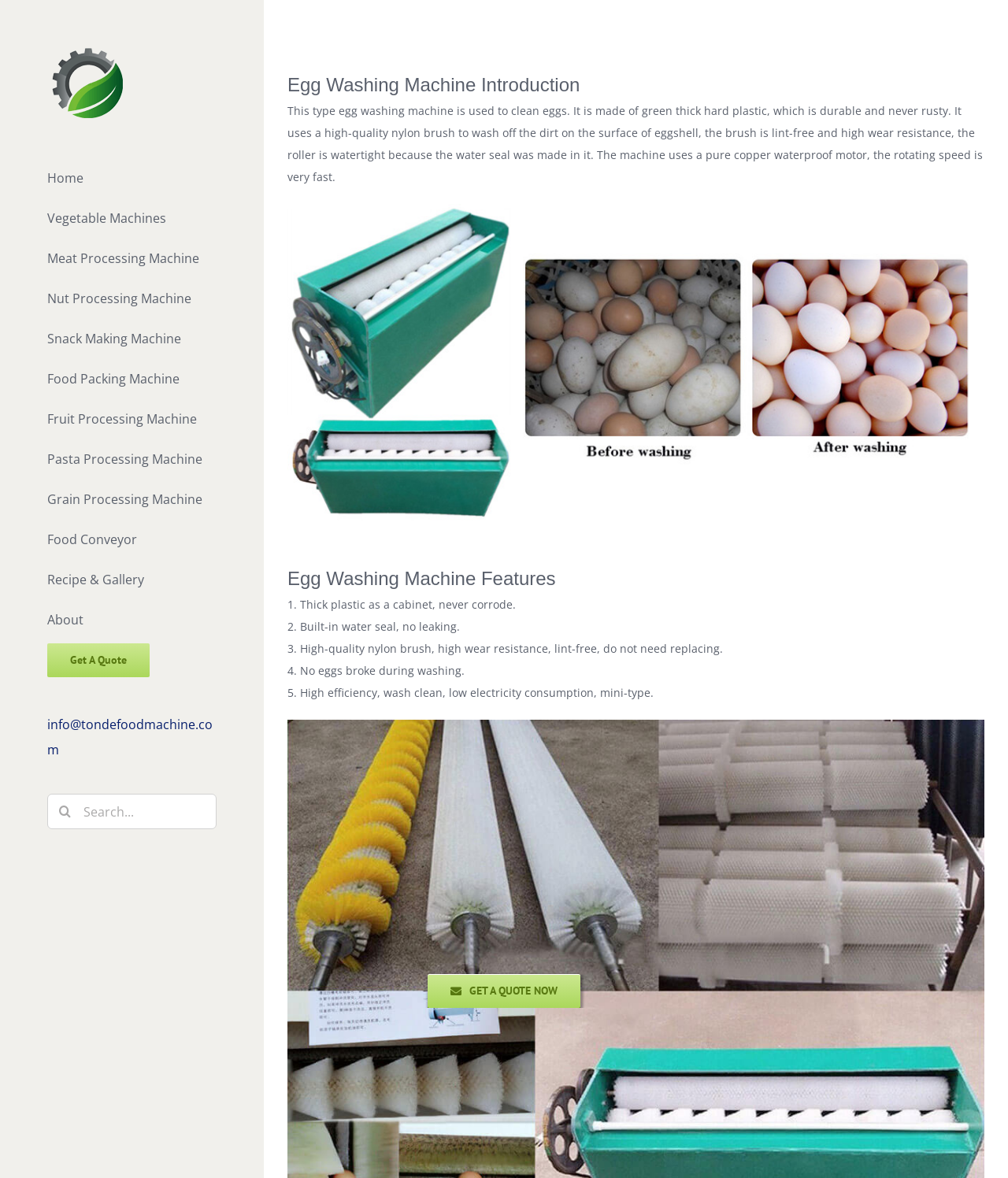Please answer the following question using a single word or phrase: 
What is the call-to-action at the bottom of the webpage?

GET A QUOTE NOW